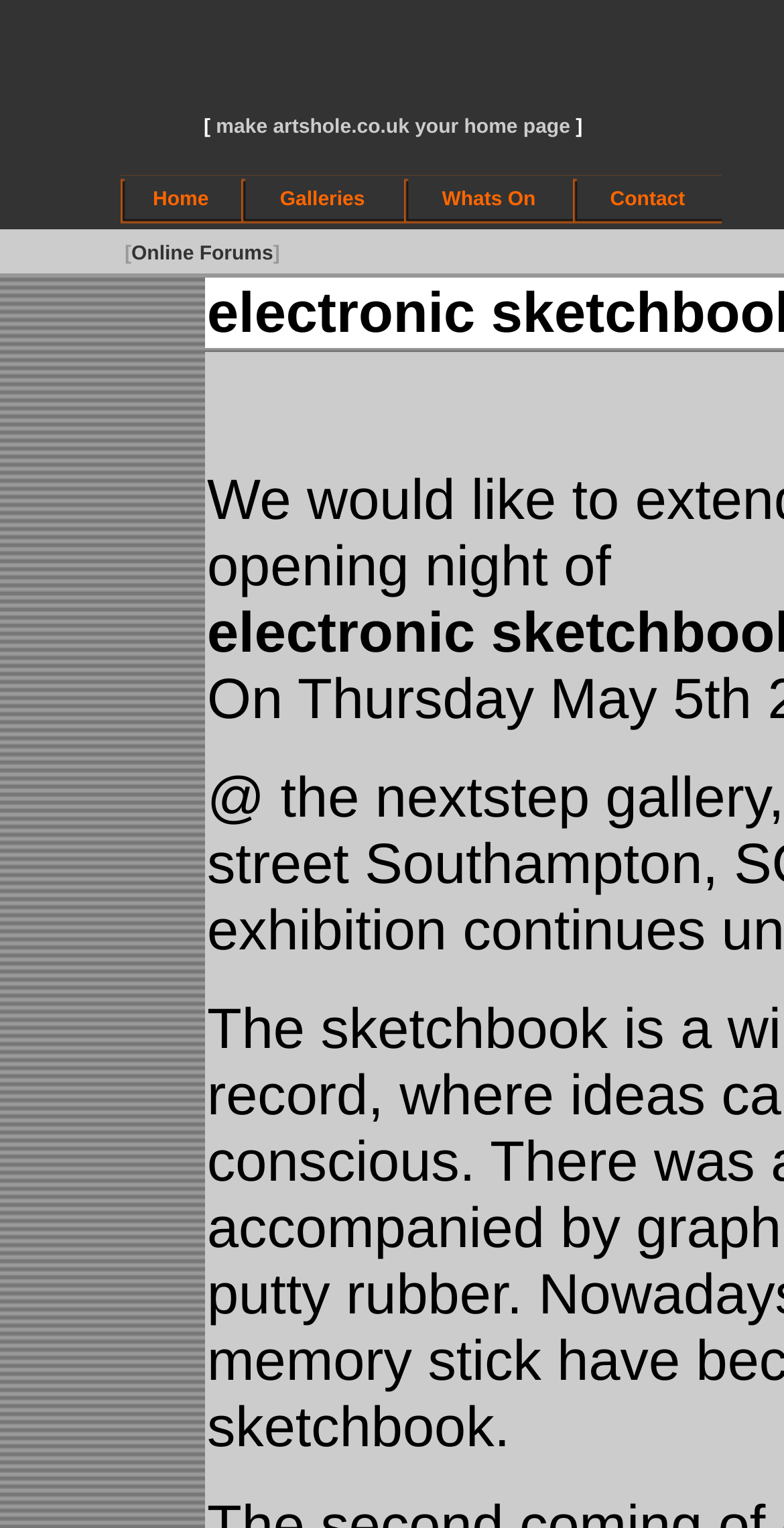Using the element description Home, predict the bounding box coordinates for the UI element. Provide the coordinates in (top-left x, top-left y, bottom-right x, bottom-right y) format with values ranging from 0 to 1.

[0.195, 0.123, 0.266, 0.138]